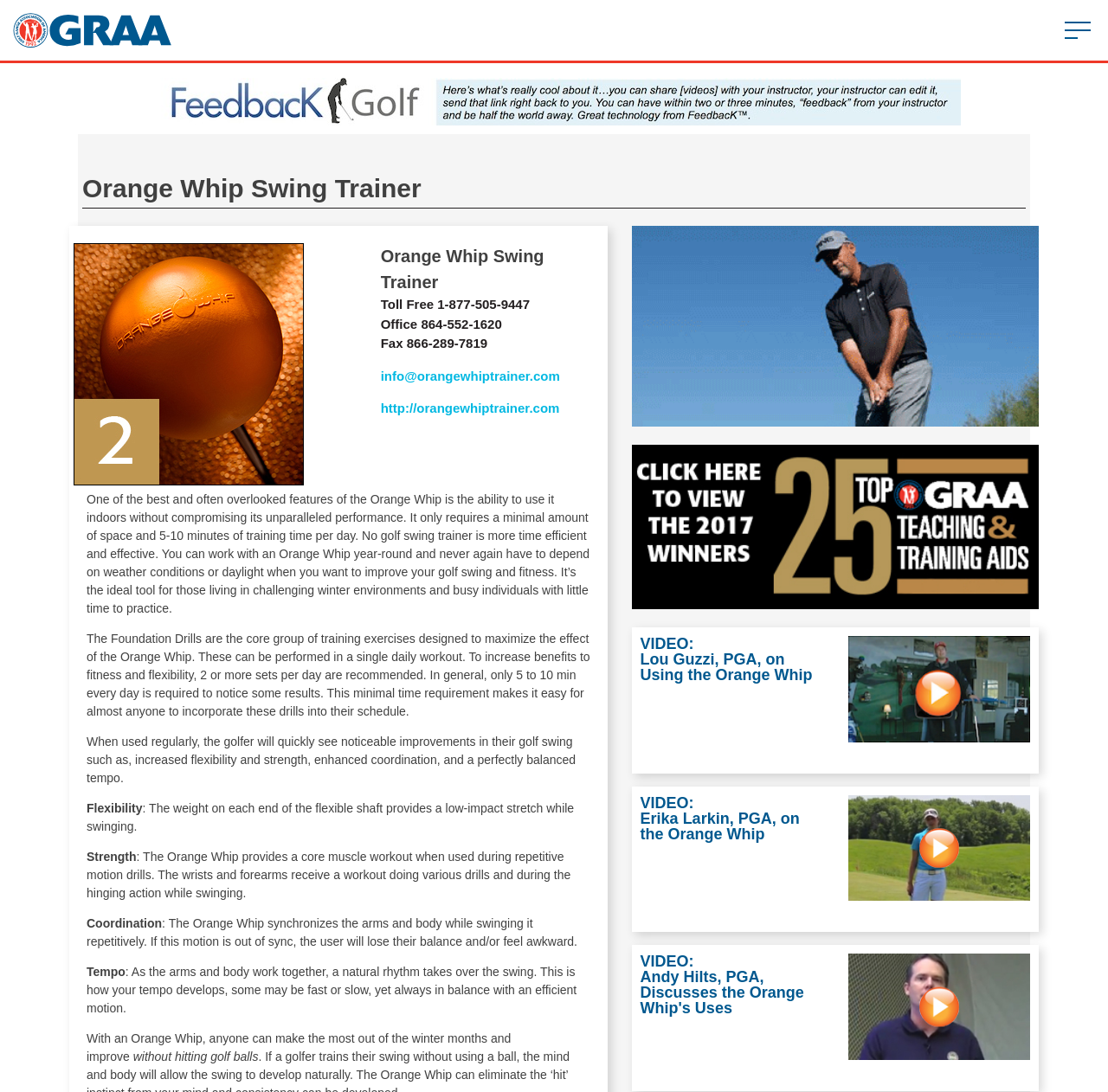Respond concisely with one word or phrase to the following query:
What is the Orange Whip used for?

Golf swing training